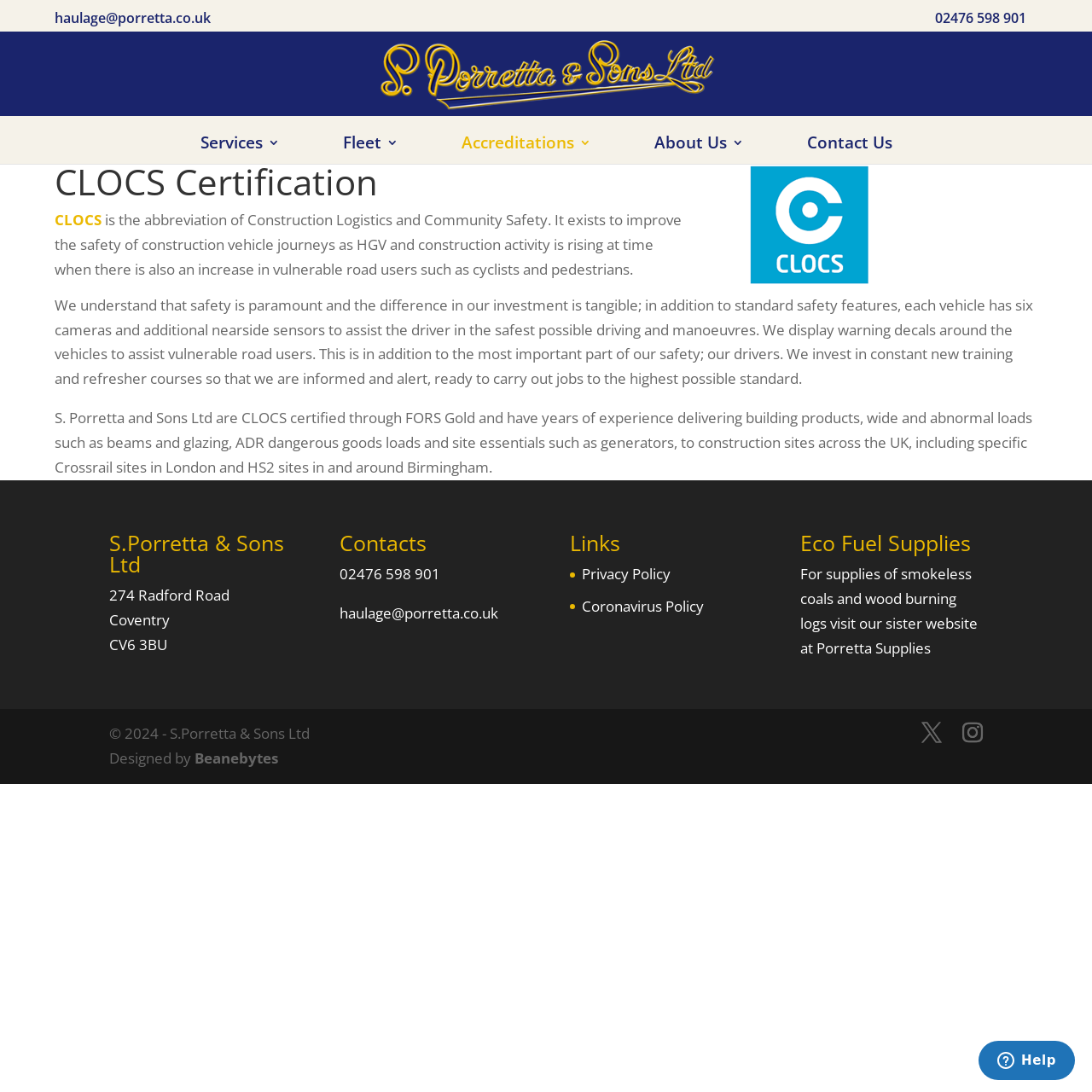What is the phone number of Porretta Haulage?
Provide an in-depth and detailed answer to the question.

I found the phone number by looking at the top-right corner of the webpage, where it is displayed as a static text element.